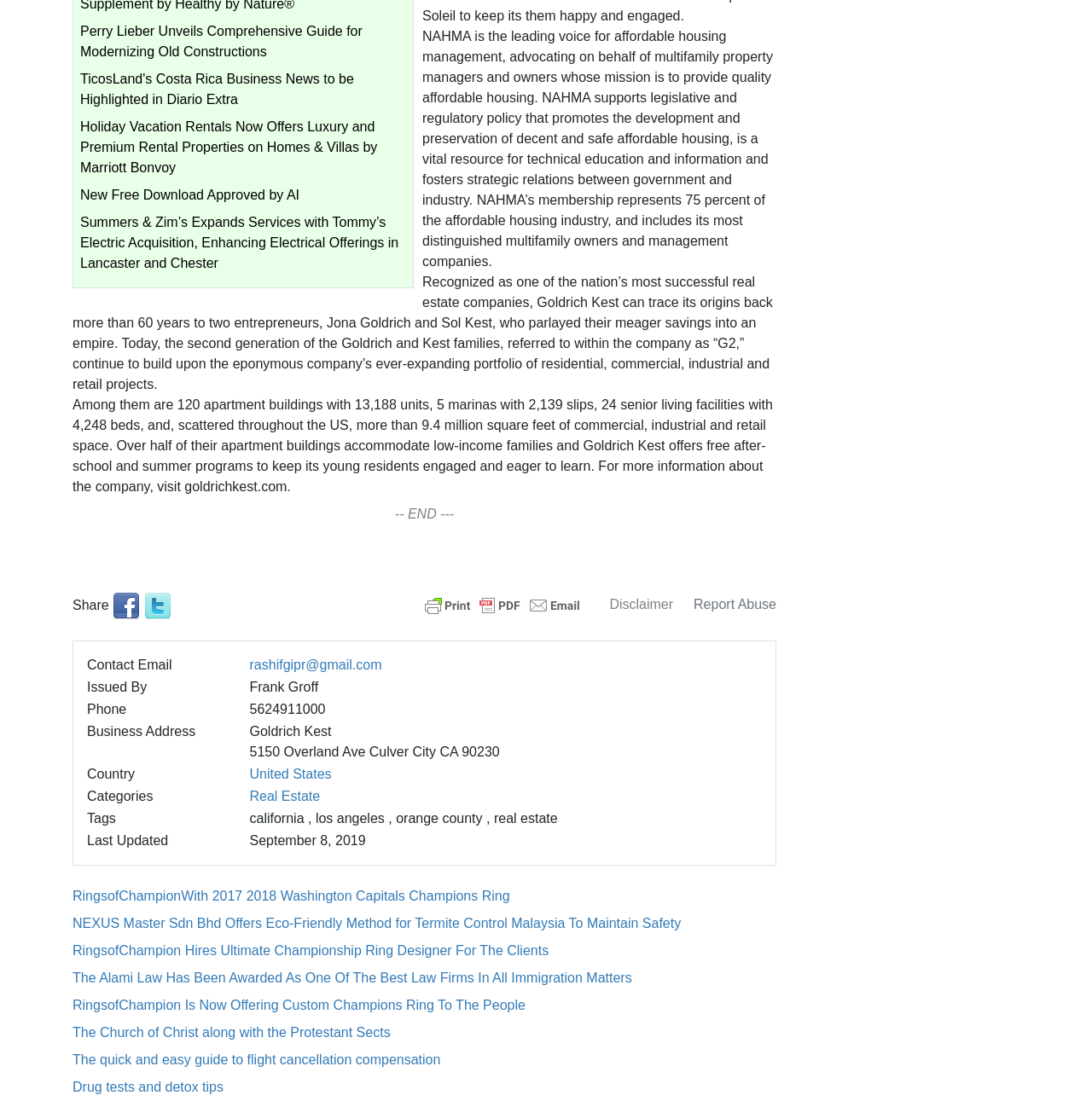Please specify the bounding box coordinates in the format (top-left x, top-left y, bottom-right x, bottom-right y), with all values as floating point numbers between 0 and 1. Identify the bounding box of the UI element described by: Drug tests and detox tips

[0.066, 0.582, 0.205, 0.595]